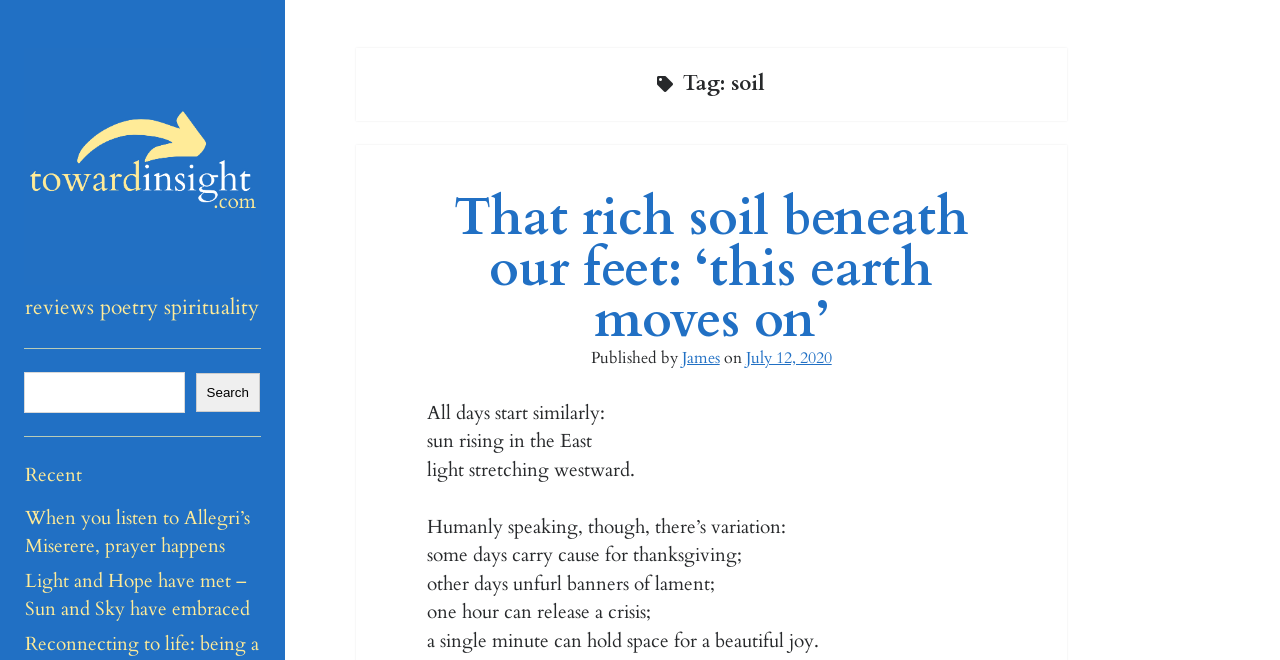What is the main topic of the webpage?
Look at the image and respond with a single word or a short phrase.

soil